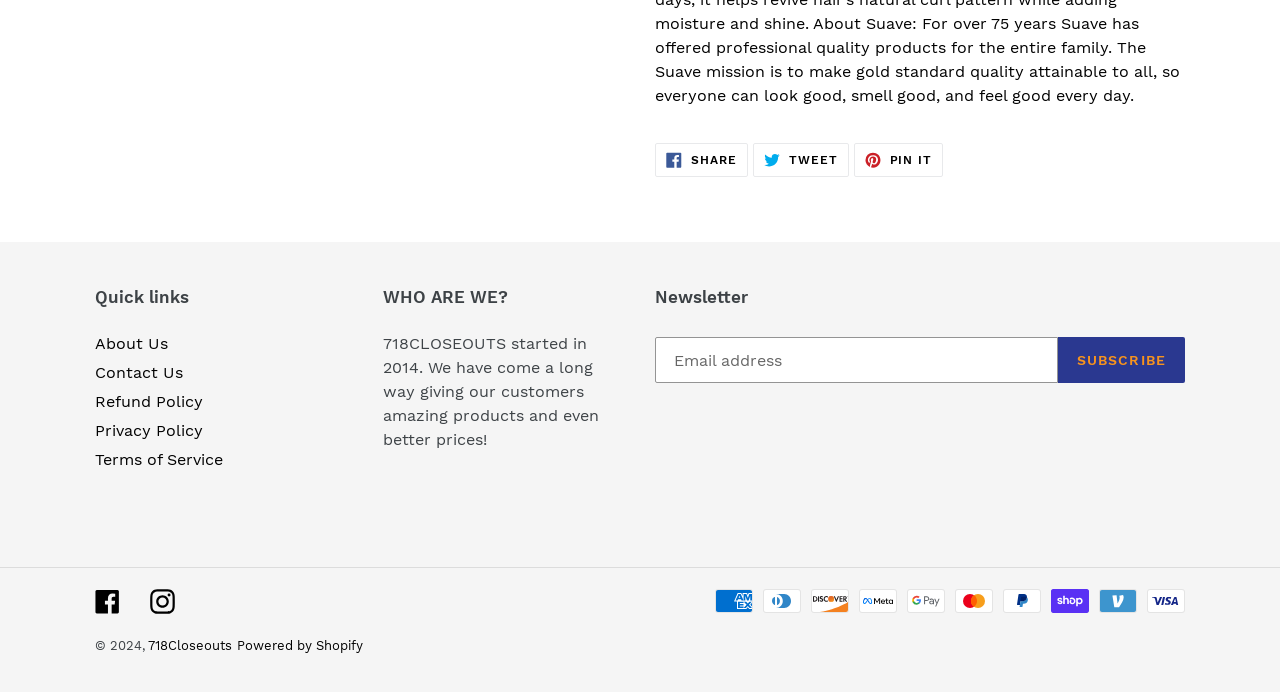What is the purpose of the textbox?
Please utilize the information in the image to give a detailed response to the question.

The textbox is located next to the 'SUBSCRIBE' button, and it has a label 'Email address'. This suggests that the purpose of the textbox is to input an email address, likely for a newsletter subscription.